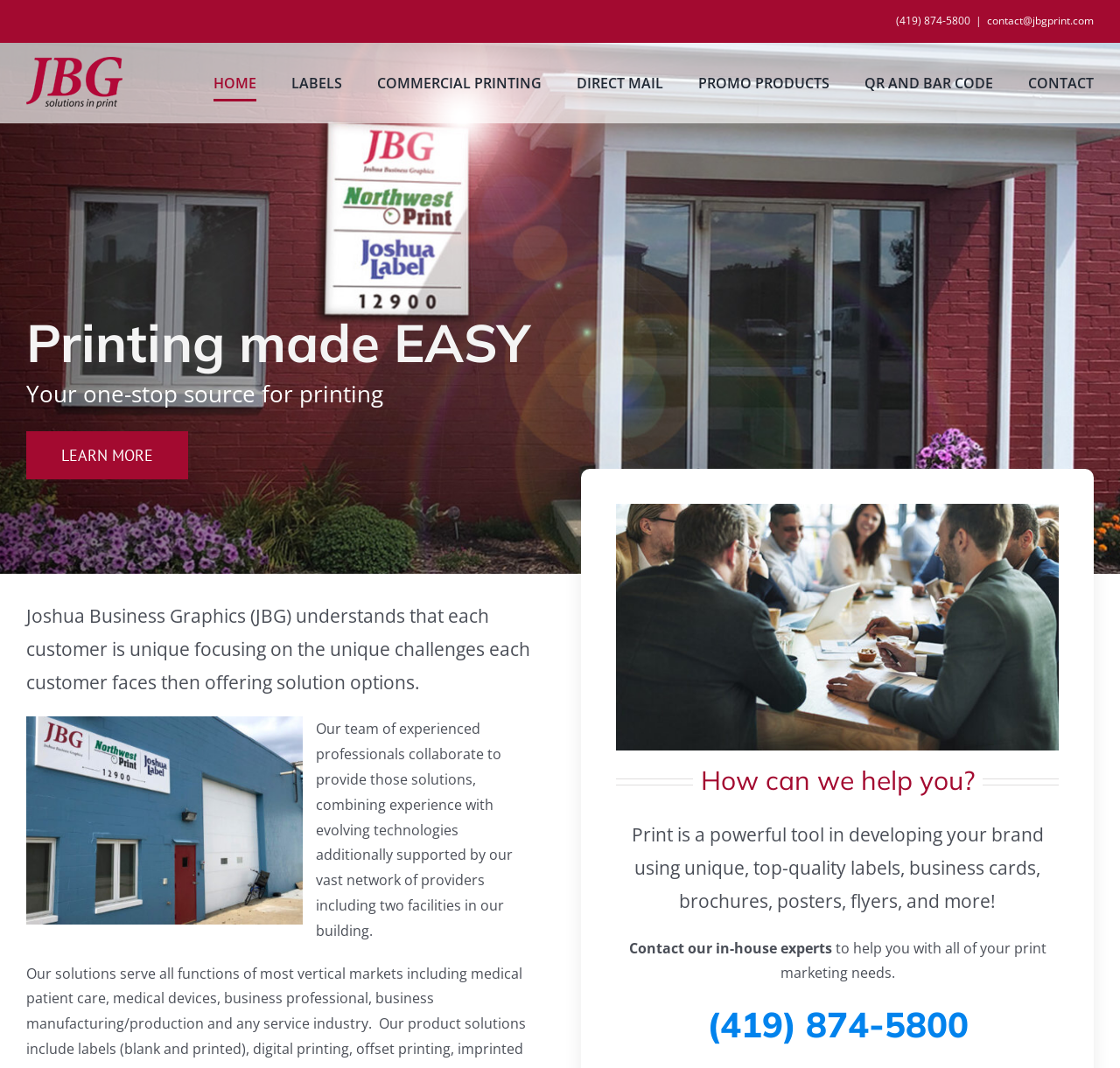Give a one-word or short phrase answer to the question: 
What can you contact JBG's in-house experts for?

Print marketing needs